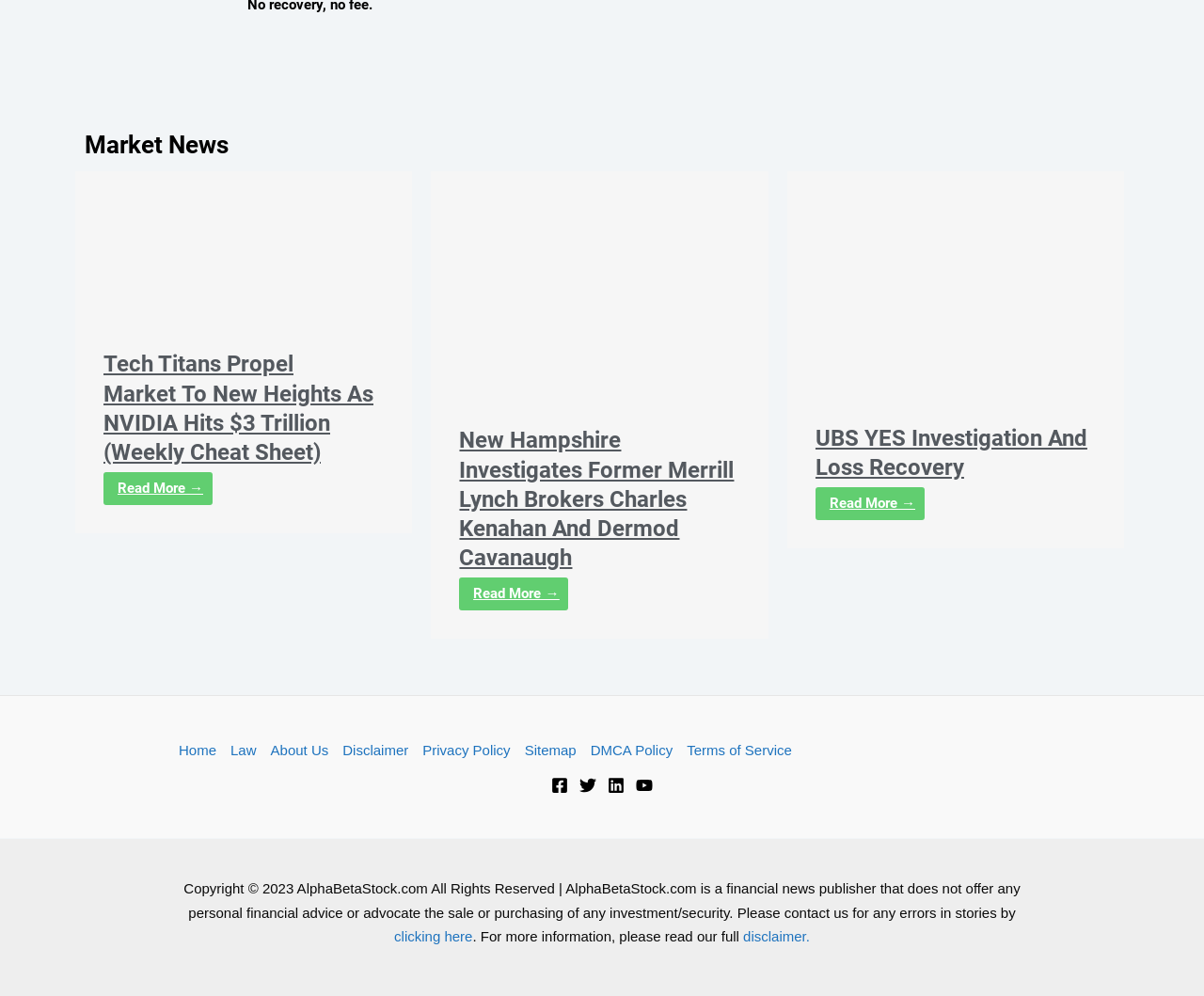Locate the bounding box coordinates of the area that needs to be clicked to fulfill the following instruction: "Follow on Facebook". The coordinates should be in the format of four float numbers between 0 and 1, namely [left, top, right, bottom].

[0.458, 0.78, 0.472, 0.797]